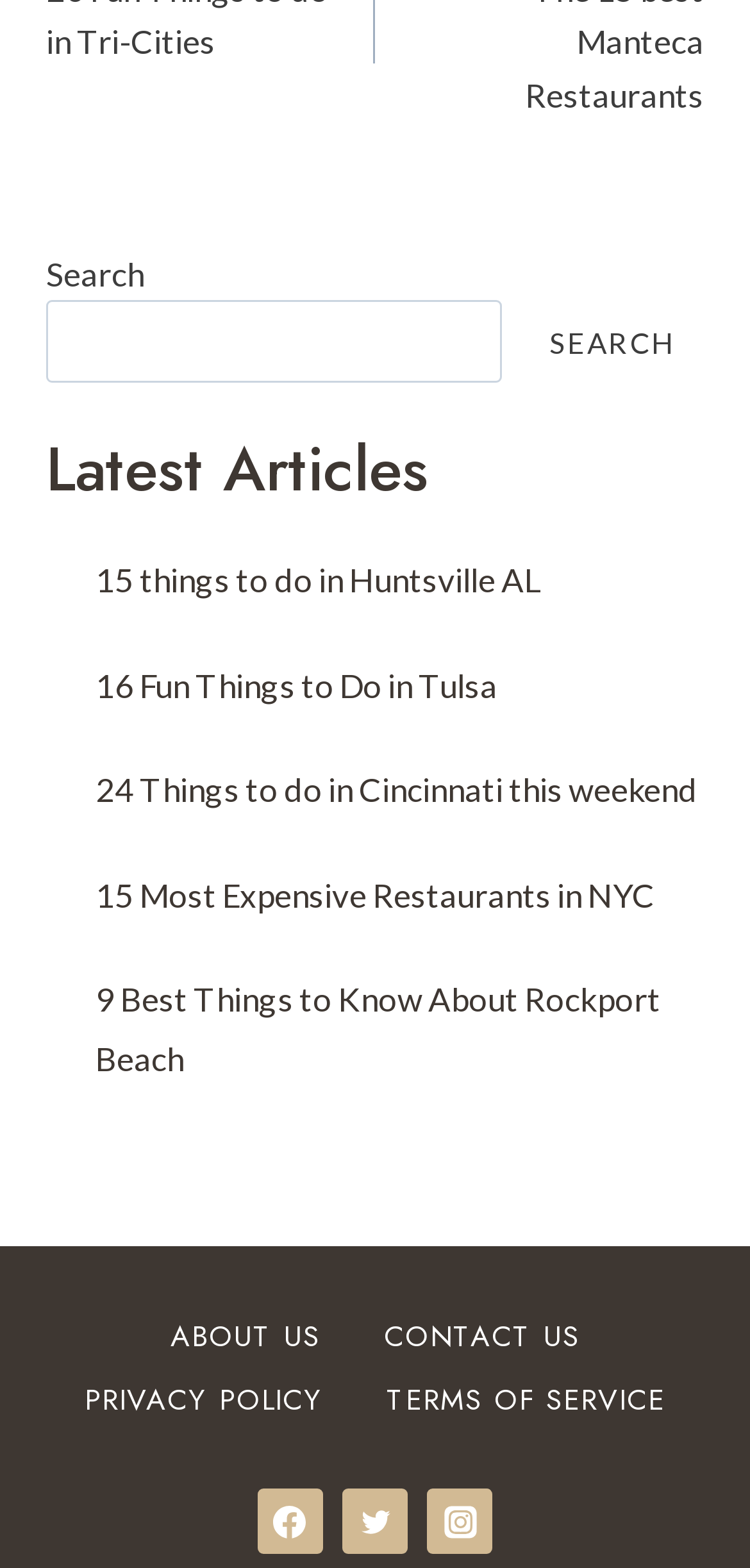Given the following UI element description: "Contact Us", find the bounding box coordinates in the webpage screenshot.

[0.469, 0.832, 0.815, 0.872]